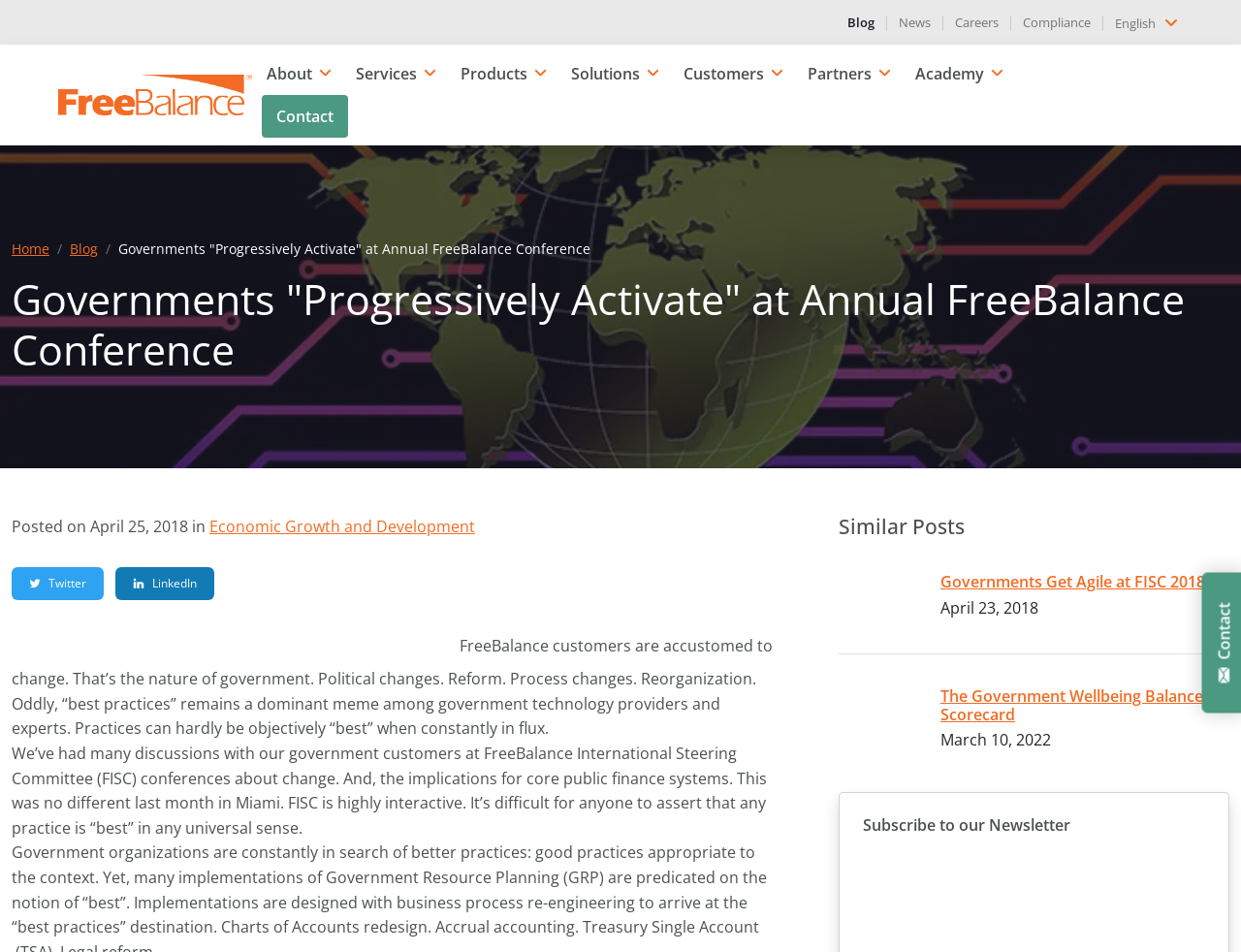Look at the image and answer the question in detail:
How many social media links are there?

I looked at the bottom of the webpage and found two social media links, one for Twitter and one for LinkedIn.